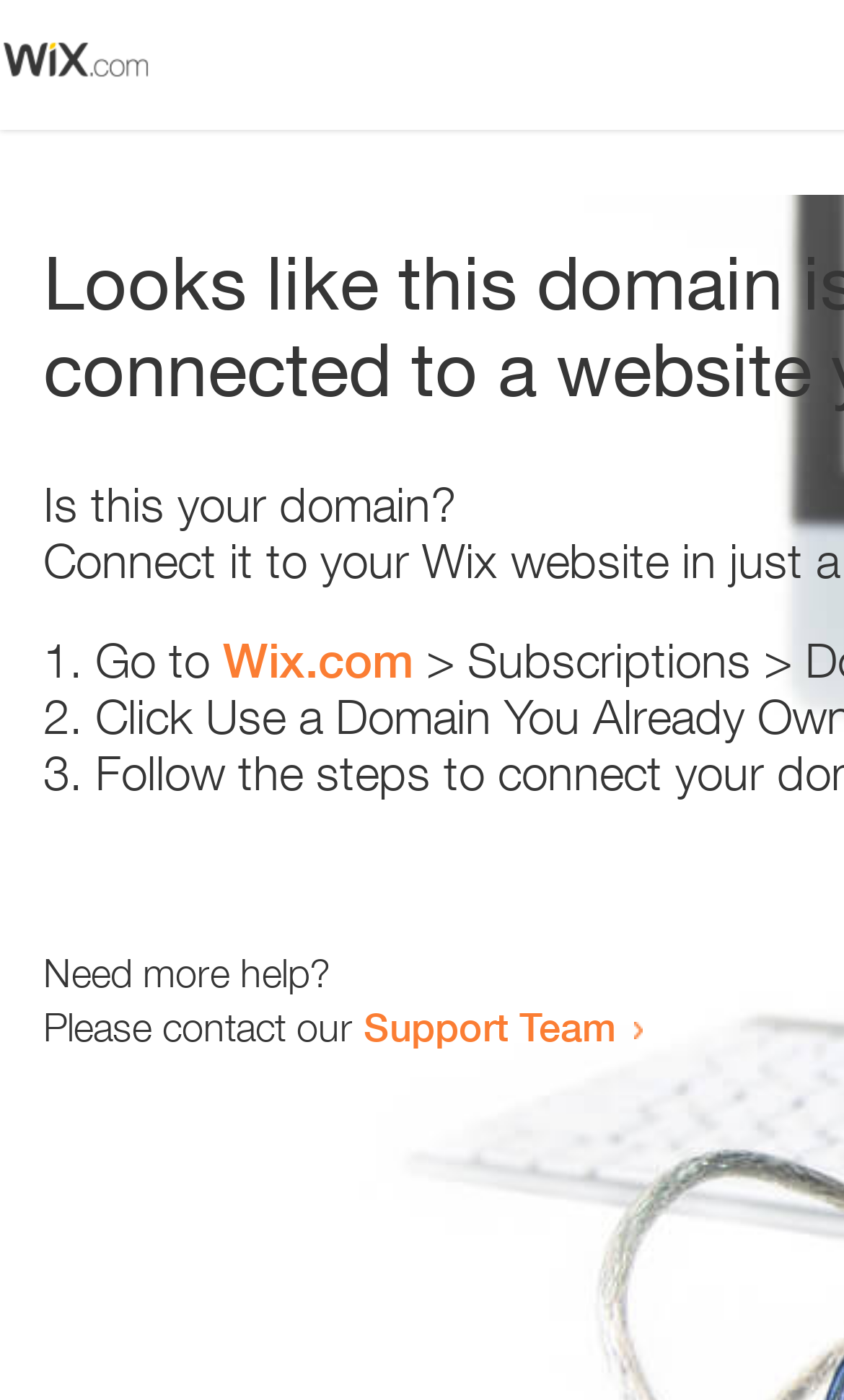Please provide the bounding box coordinate of the region that matches the element description: Support Team. Coordinates should be in the format (top-left x, top-left y, bottom-right x, bottom-right y) and all values should be between 0 and 1.

[0.431, 0.716, 0.731, 0.75]